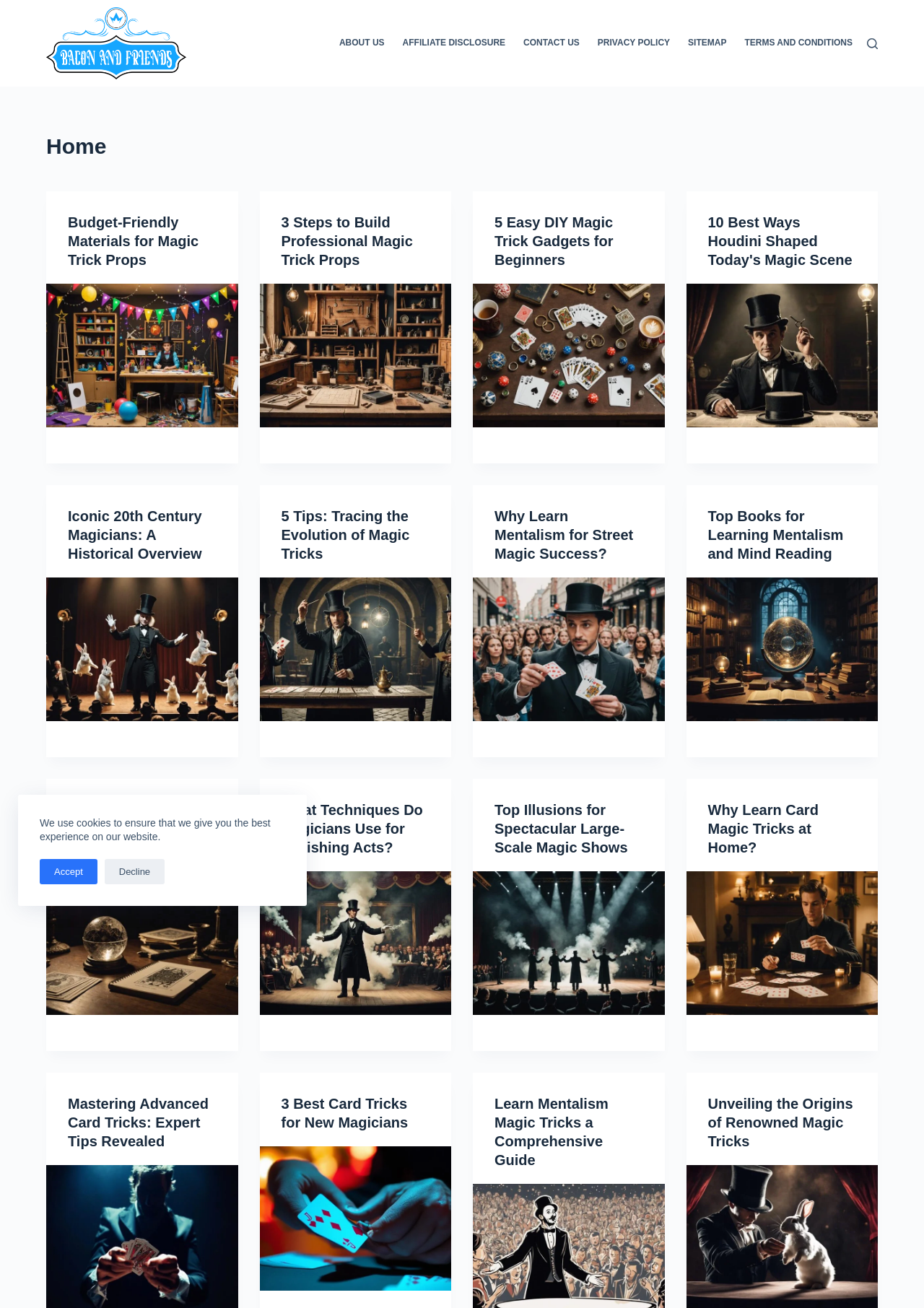What is the main topic of this website?
Look at the screenshot and give a one-word or phrase answer.

Magic